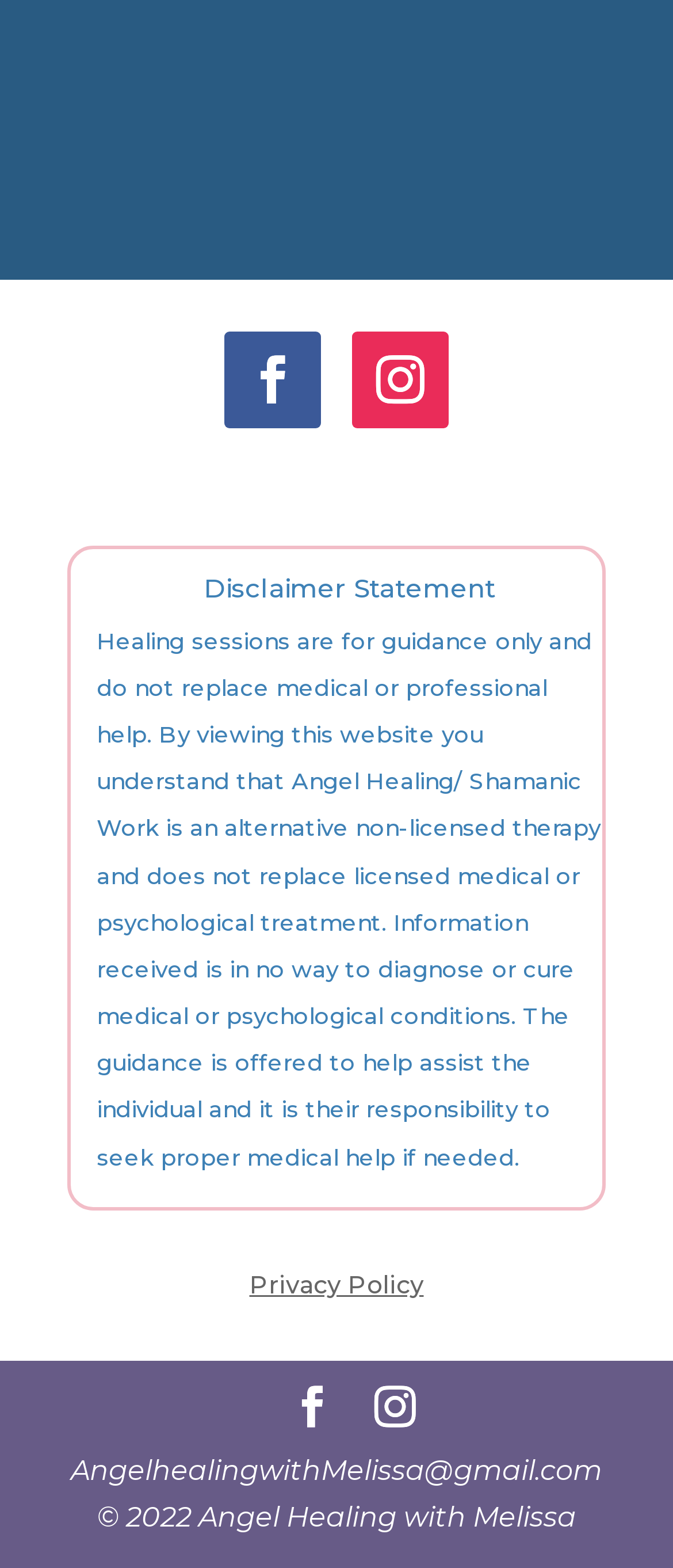What is the copyright year of this website?
Answer the question with a single word or phrase by looking at the picture.

2022